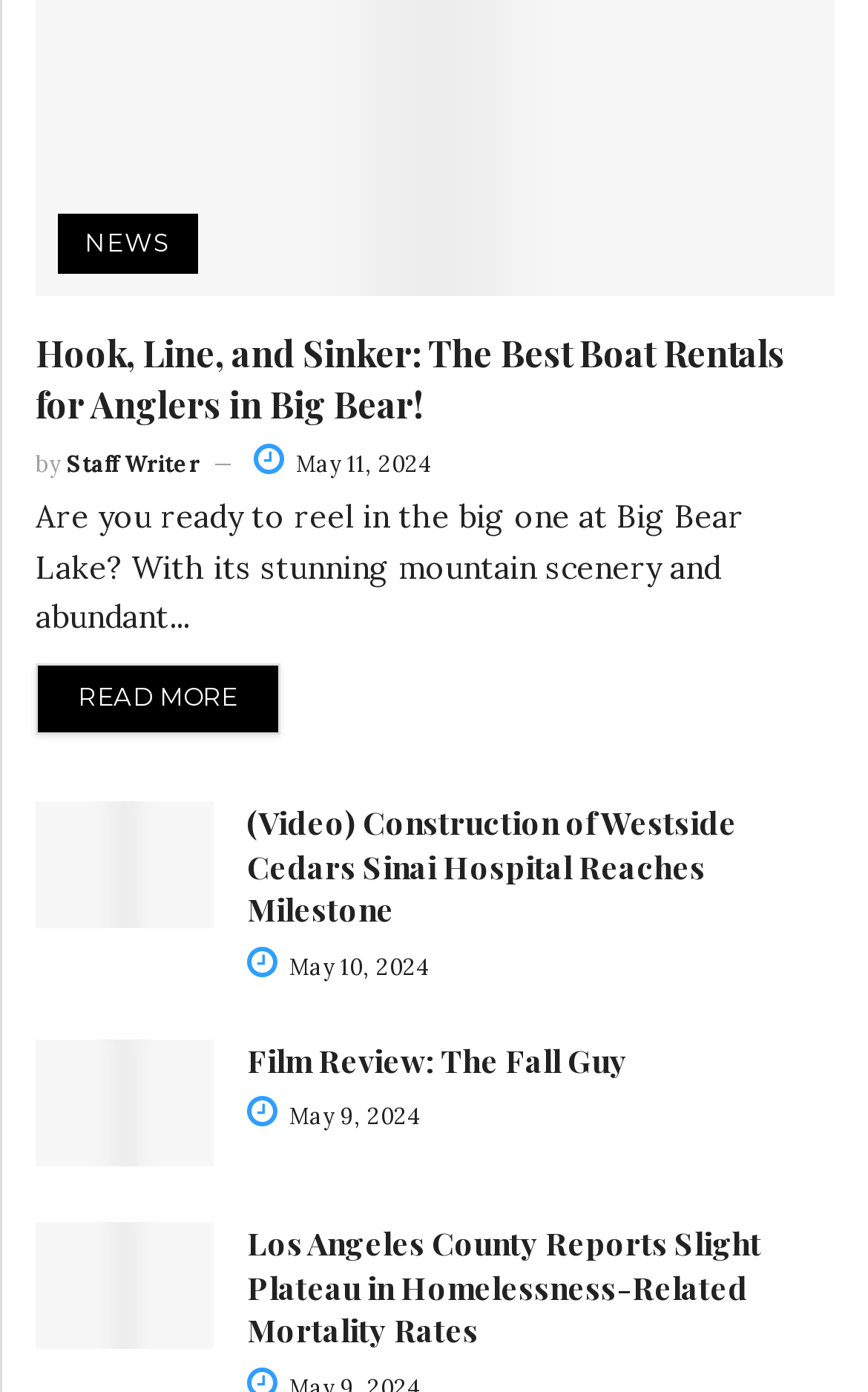Pinpoint the bounding box coordinates of the clickable element to carry out the following instruction: "Read more about reeling in the big one at Big Bear Lake."

[0.041, 0.477, 0.323, 0.528]